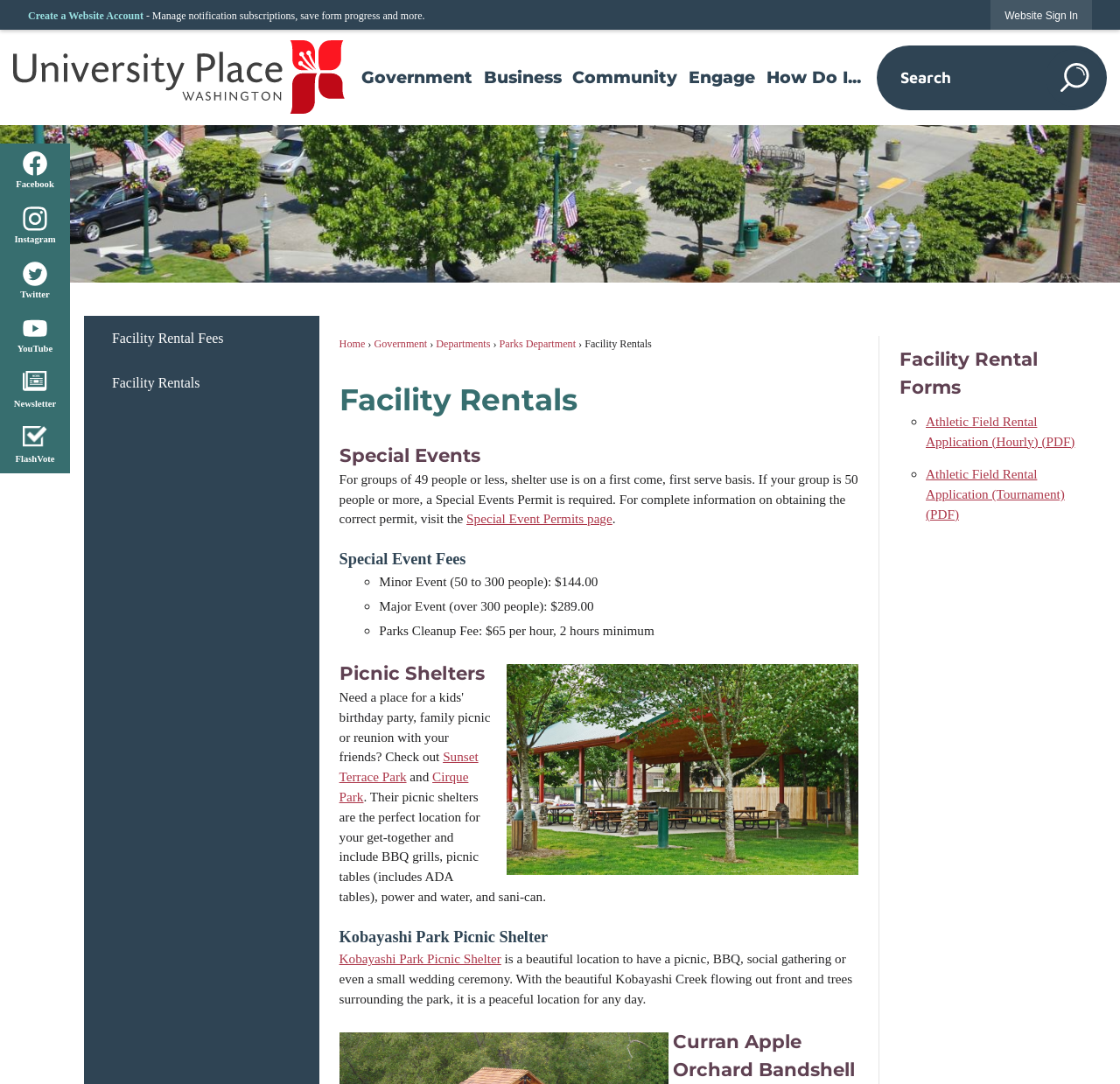Determine the bounding box for the HTML element described here: "Facility Rental Fees Facility Rentals". The coordinates should be given as [left, top, right, bottom] with each number being a float between 0 and 1.

[0.075, 0.292, 0.285, 0.374]